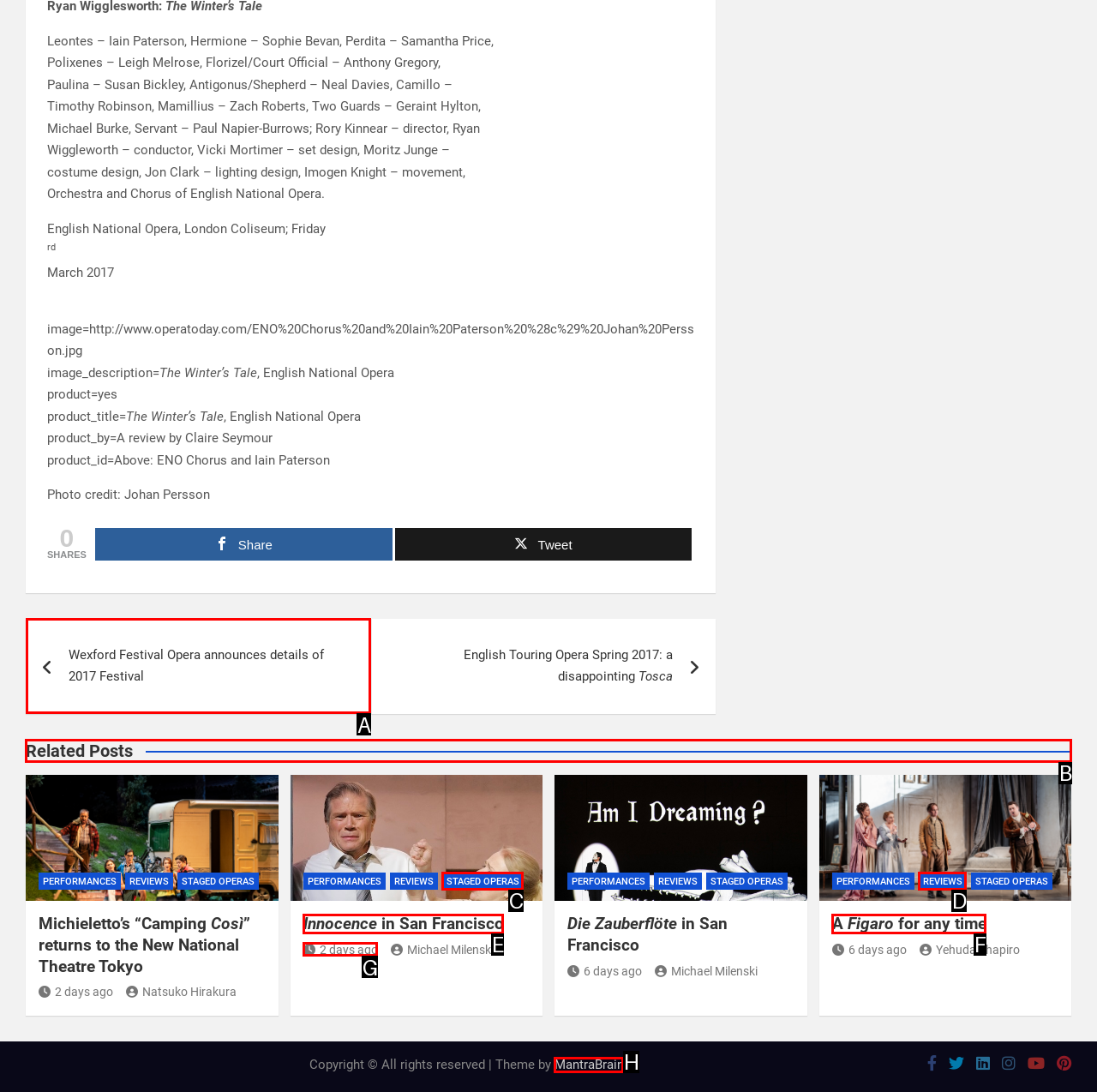Tell me which one HTML element I should click to complete the following task: Play the Solo Leveling anime trailer Answer with the option's letter from the given choices directly.

None